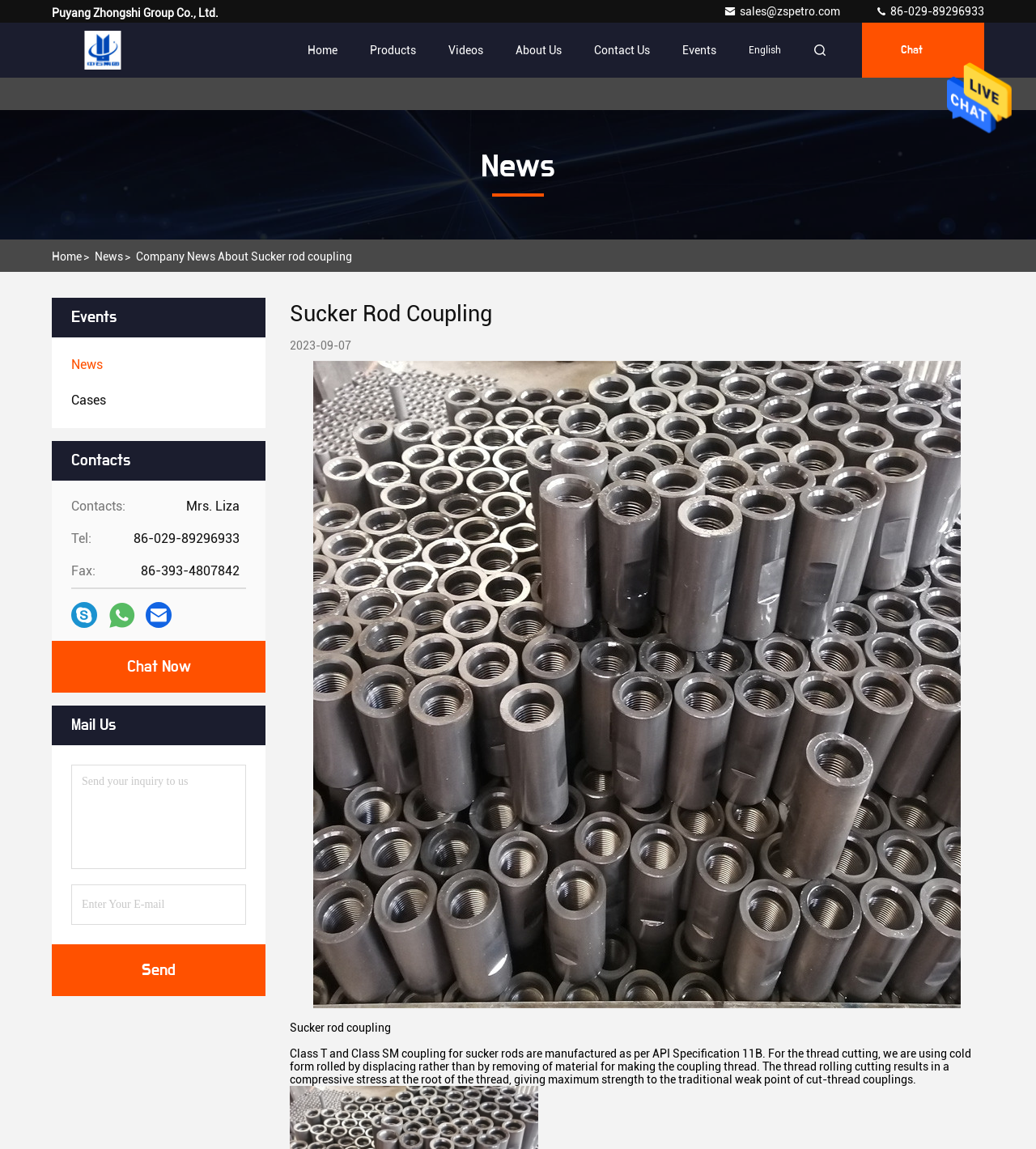What is the text of the webpage's headline?

Sucker Rod Coupling